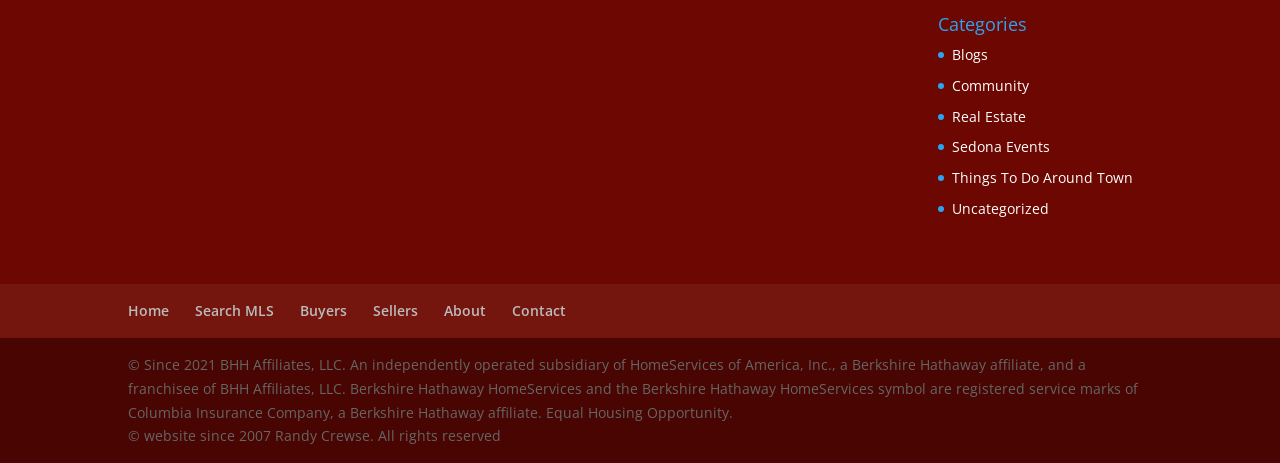Show the bounding box coordinates of the region that should be clicked to follow the instruction: "Click on Real Estate."

[0.744, 0.036, 0.802, 0.077]